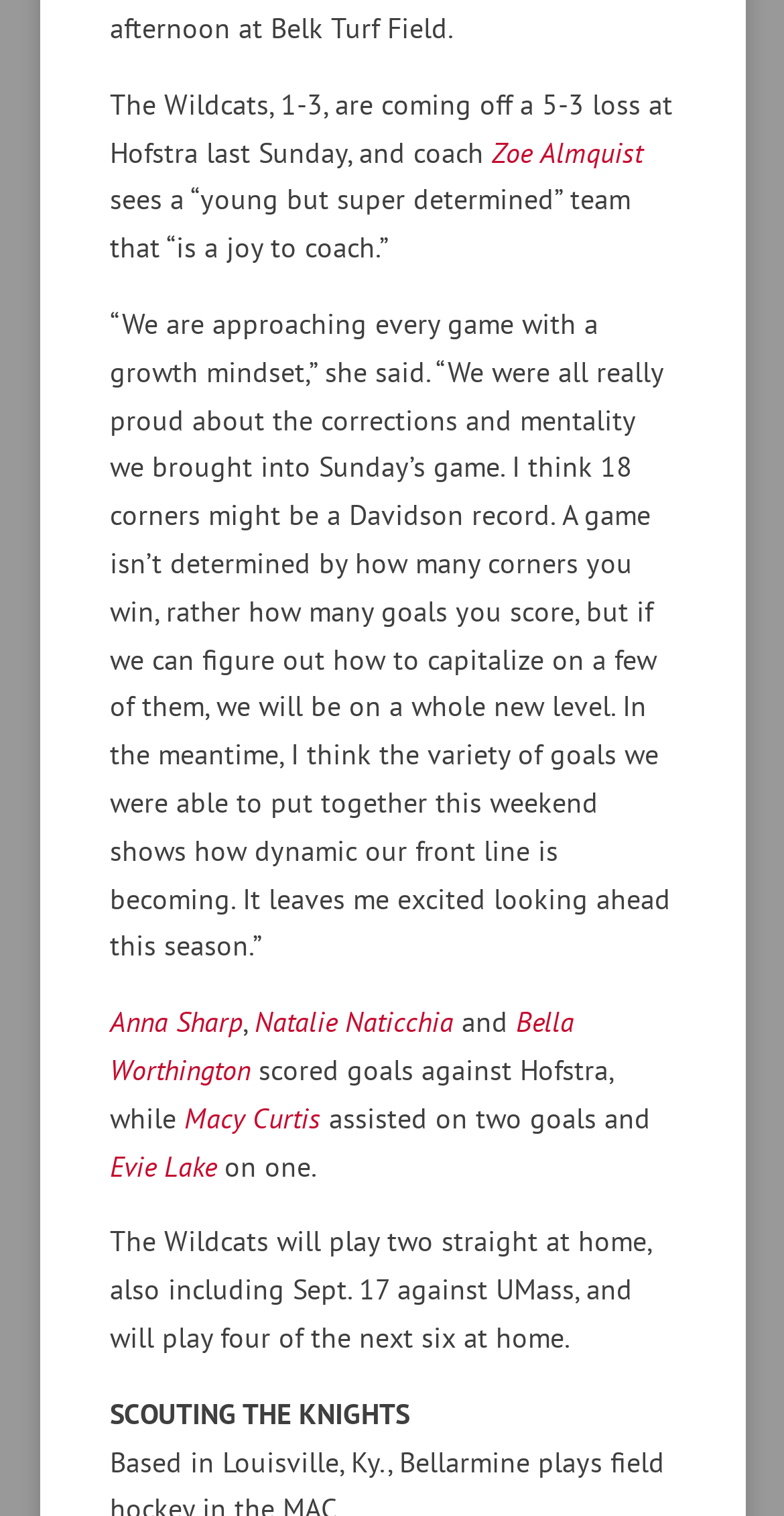Who is the coach of the Wildcats?
Analyze the screenshot and provide a detailed answer to the question.

The answer can be found in the text 'coach Zoe Almquist sees a “young but super determined” team...' which indicates that Zoe Almquist is the coach of the Wildcats.